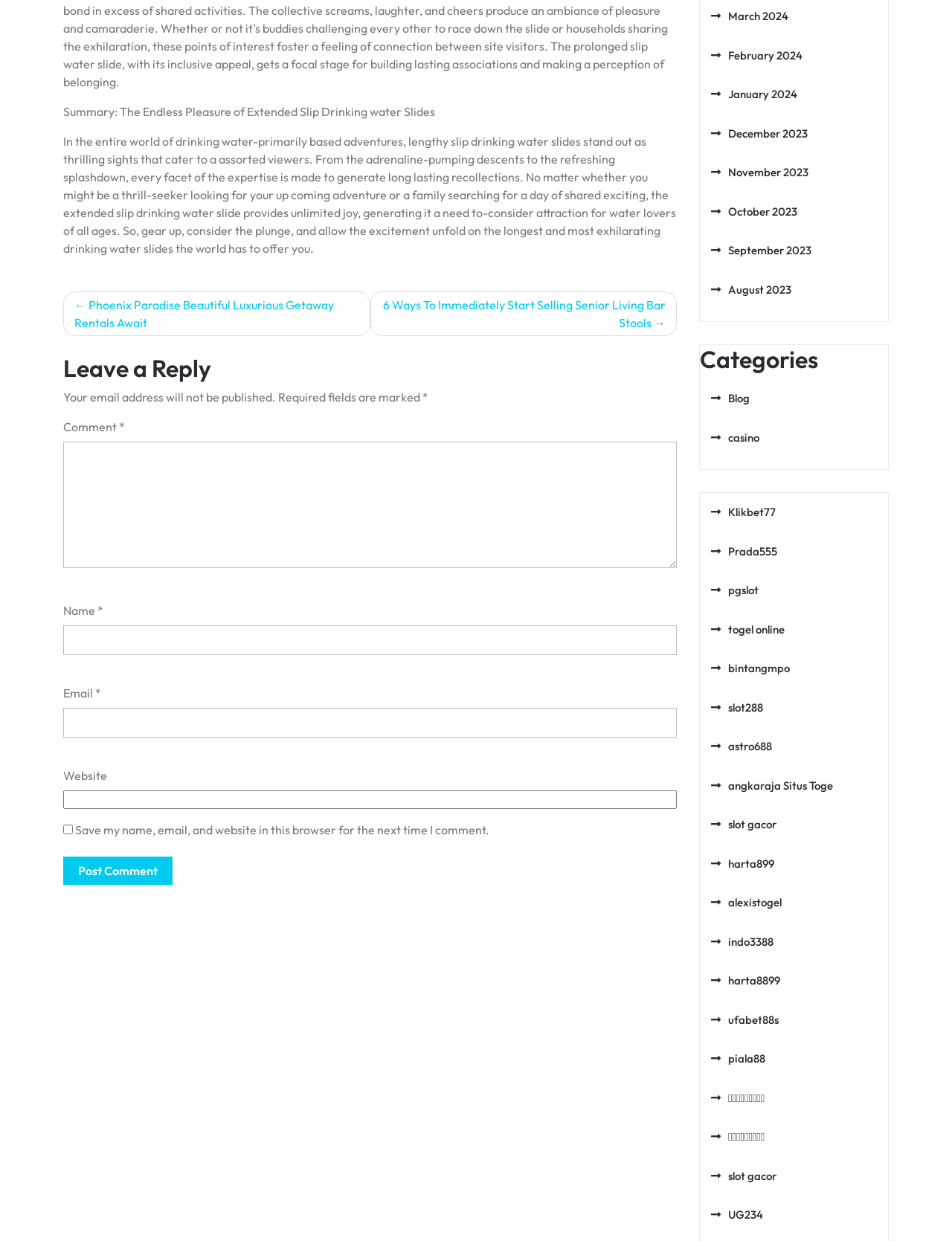Mark the bounding box of the element that matches the following description: "parent_node: Name * name="author"".

[0.066, 0.504, 0.711, 0.528]